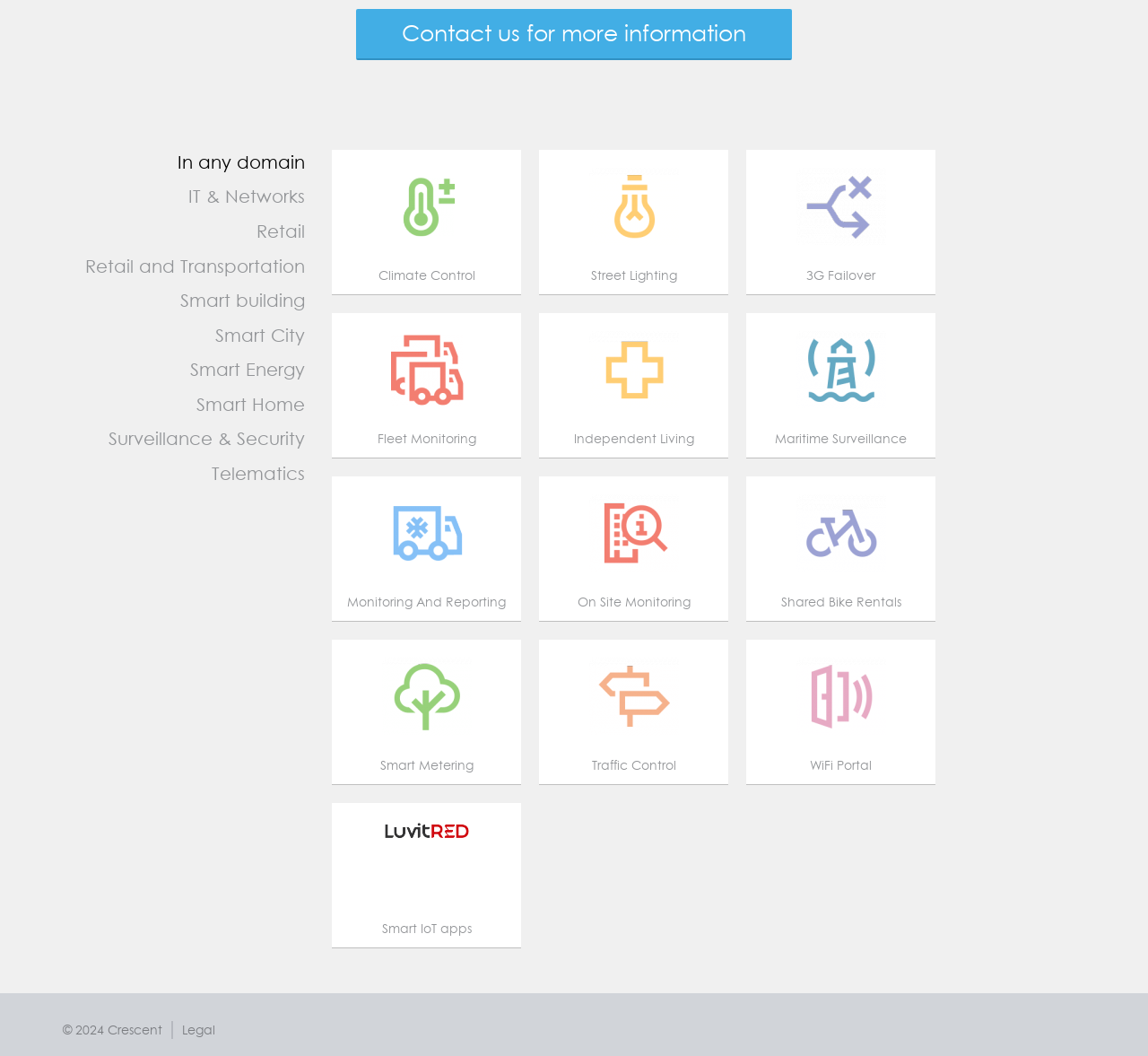Please find the bounding box coordinates of the section that needs to be clicked to achieve this instruction: "Contact us".

None